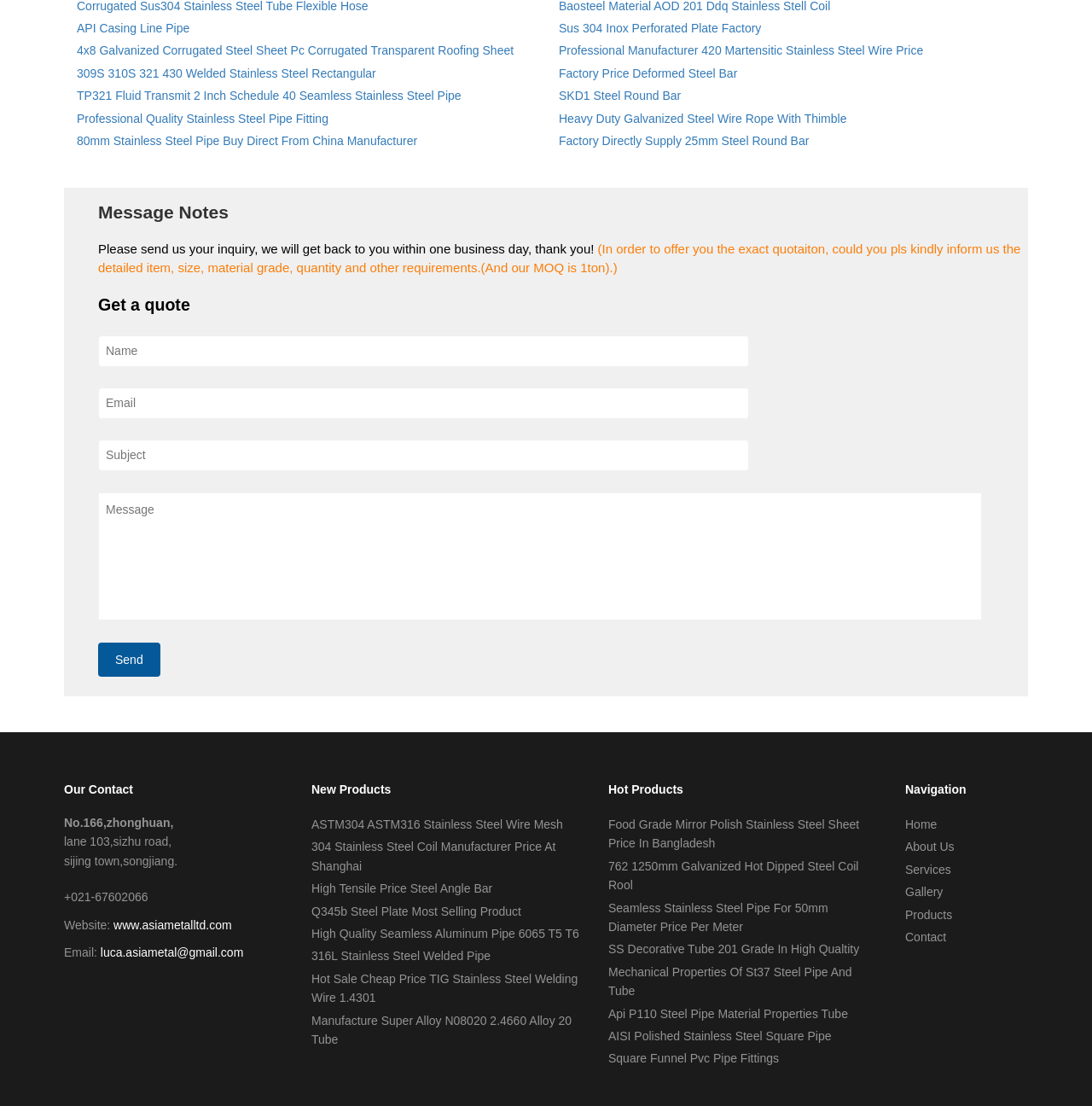Can you specify the bounding box coordinates for the region that should be clicked to fulfill this instruction: "Visit the 'www.asiametalltd.com' website".

[0.104, 0.83, 0.212, 0.842]